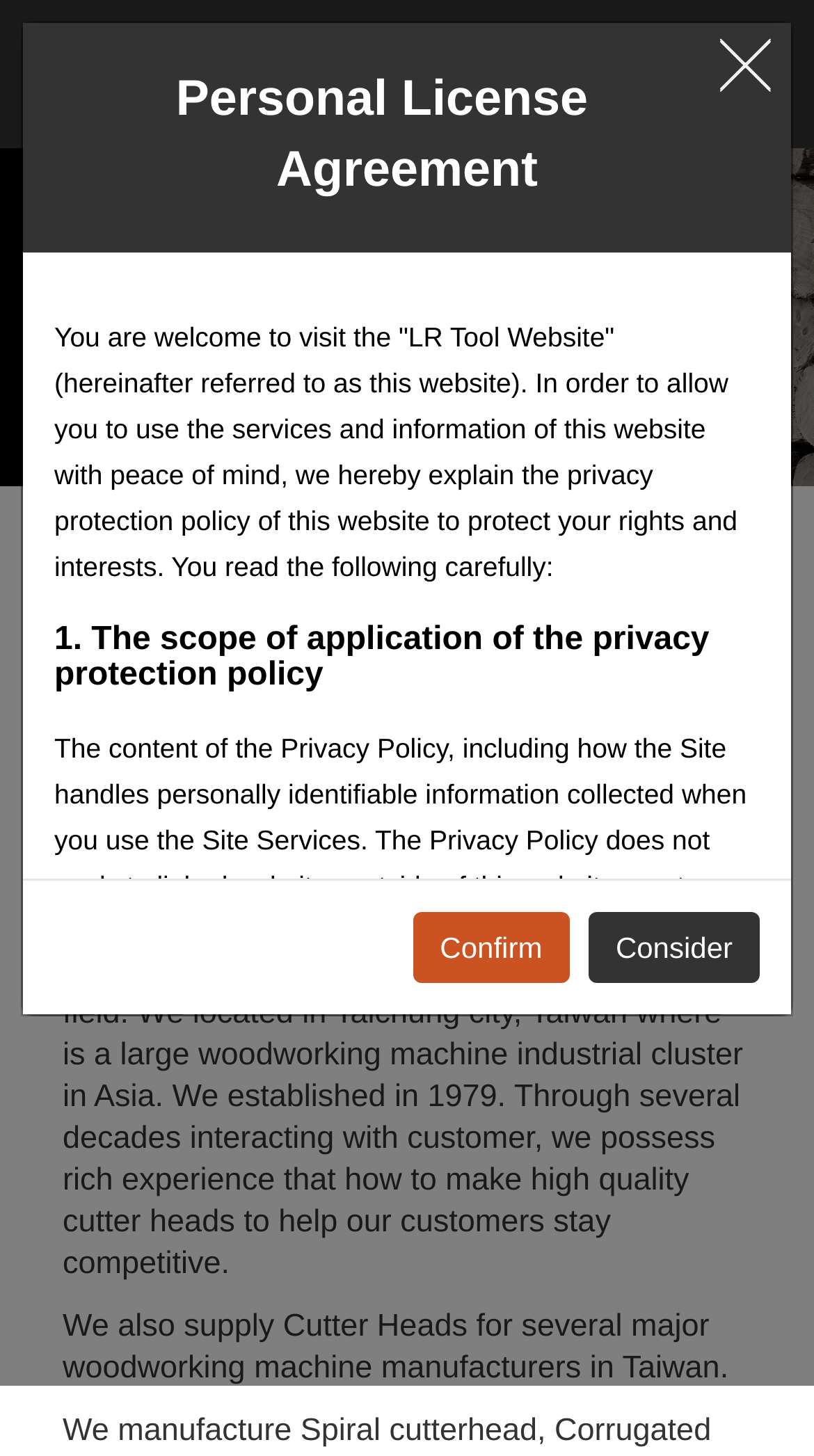Please examine the image and answer the question with a detailed explanation:
What is the company name of the website?

The company name can be found in the first paragraph of the webpage, which states 'LR Tool (LIN RUEY KNIFEWARE INDUSTRY CO., LTD.) is a manufacturer at woodworking tool field.'